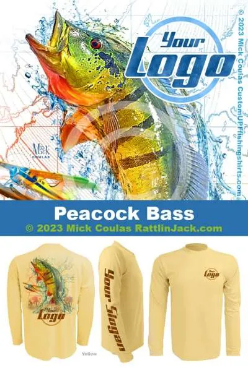What is the primary purpose of the space above the fish?
Answer with a single word or phrase, using the screenshot for reference.

Customizable logo